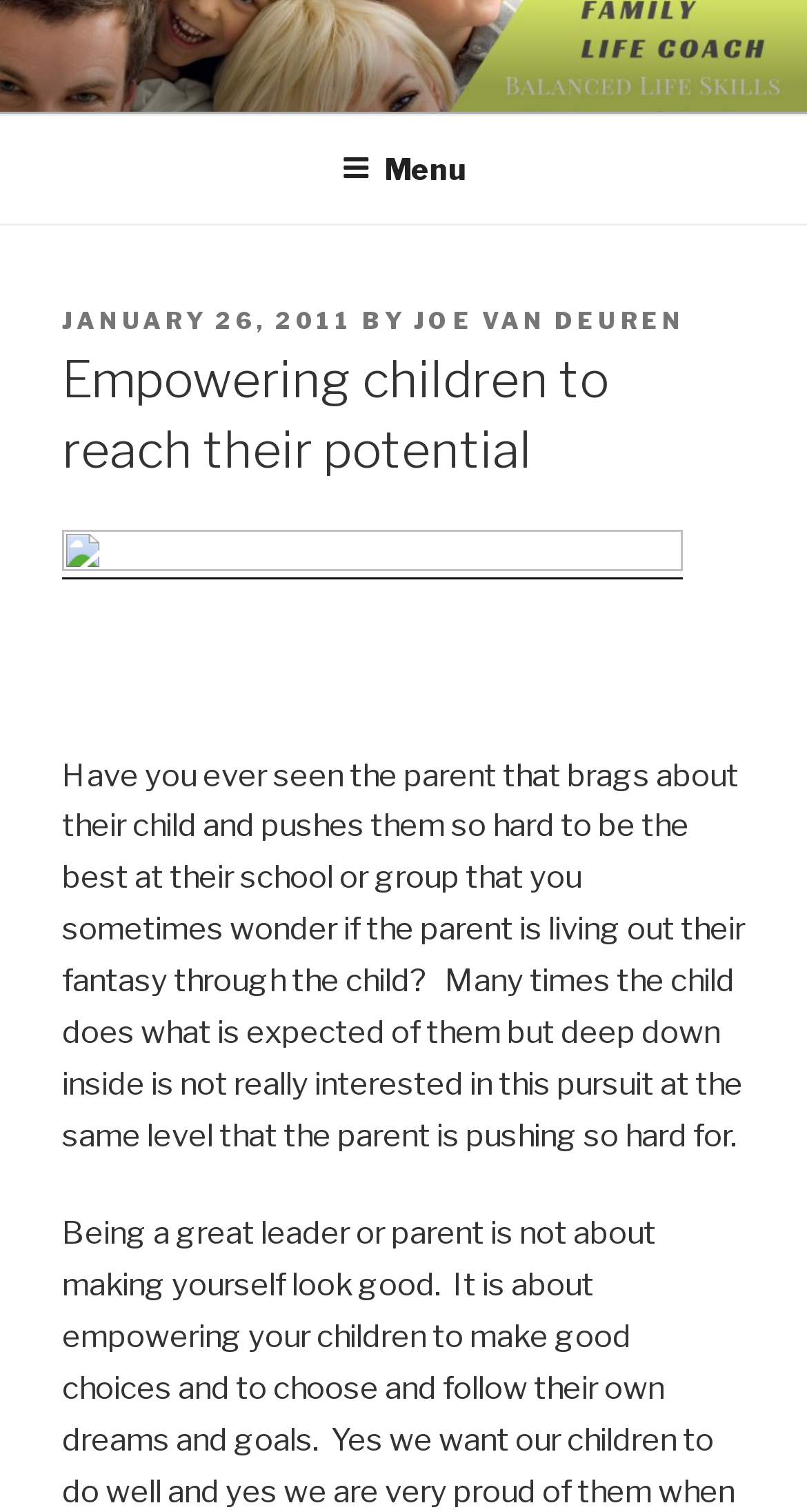What is the date of the posted article?
Could you please answer the question thoroughly and with as much detail as possible?

I found the date of the posted article by looking at the link element with the text 'JANUARY 26, 2011' which is a child of the HeaderAsNonLandmark element.